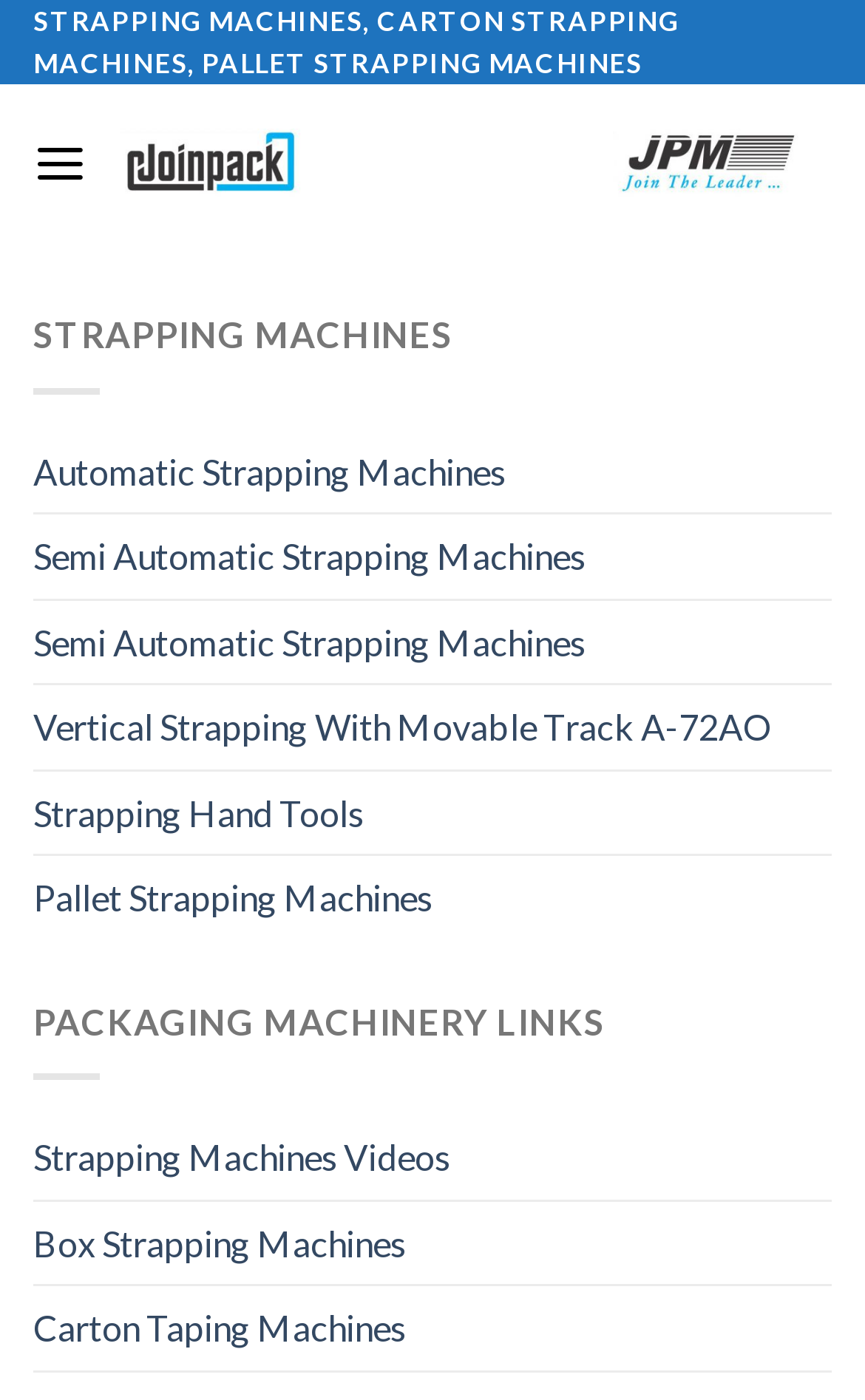Using the given description, provide the bounding box coordinates formatted as (top-left x, top-left y, bottom-right x, bottom-right y), with all values being floating point numbers between 0 and 1. Description: aria-label="Menu"

[0.038, 0.077, 0.101, 0.155]